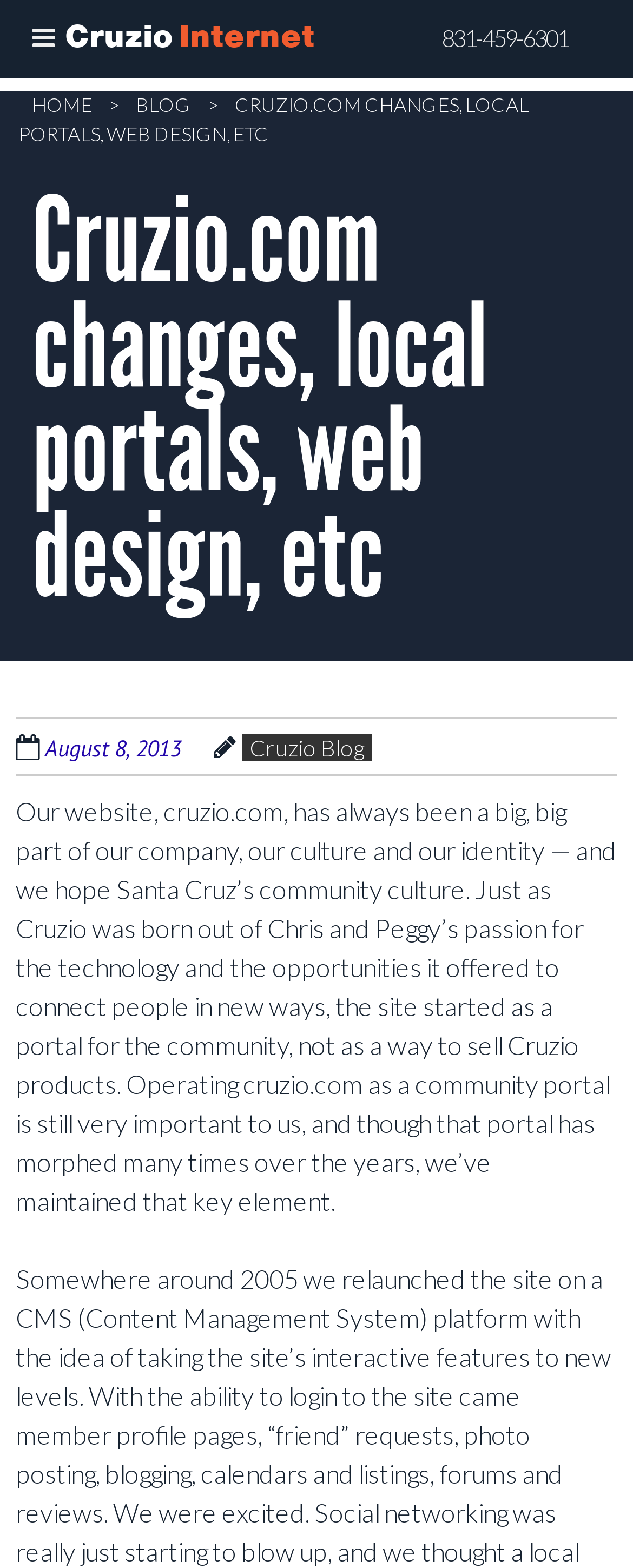Given the element description "August 8, 2013" in the screenshot, predict the bounding box coordinates of that UI element.

[0.071, 0.466, 0.338, 0.486]